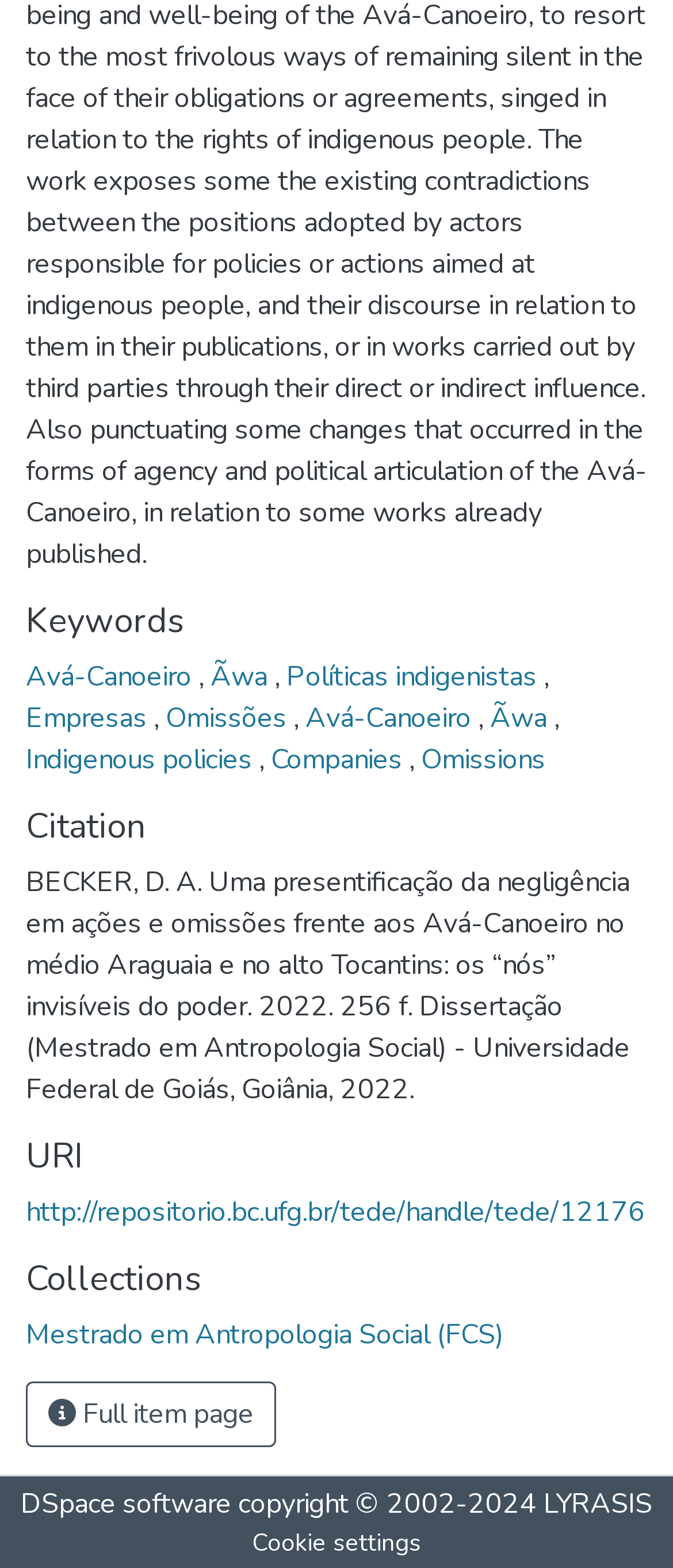Give a one-word or short phrase answer to the question: 
What is the URI of the dissertation?

http://repositorio.bc.ufg.br/tede/handle/tede/12176